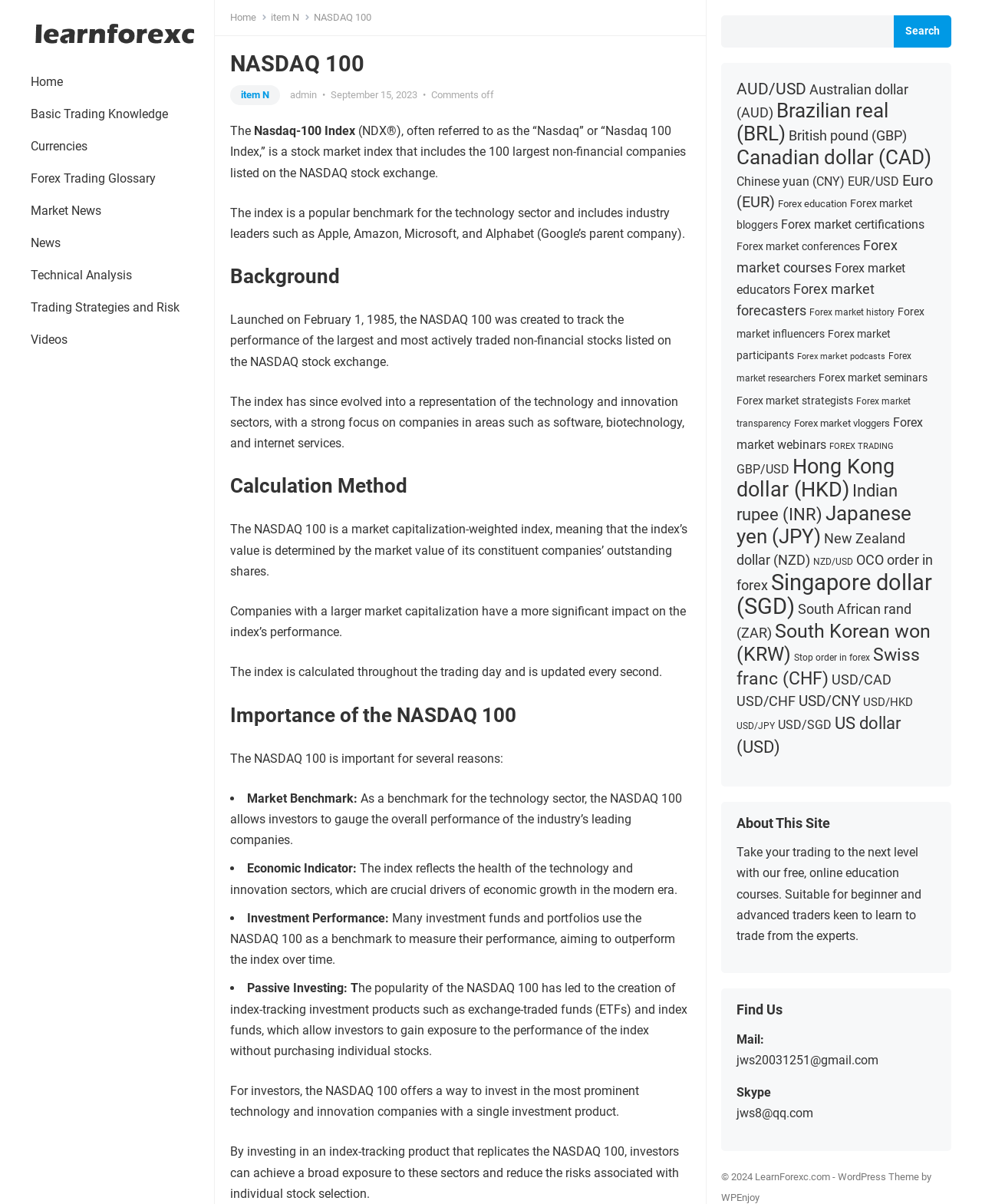Answer this question in one word or a short phrase: What is the importance of the NASDAQ 100?

Market benchmark, economic indicator, investment performance